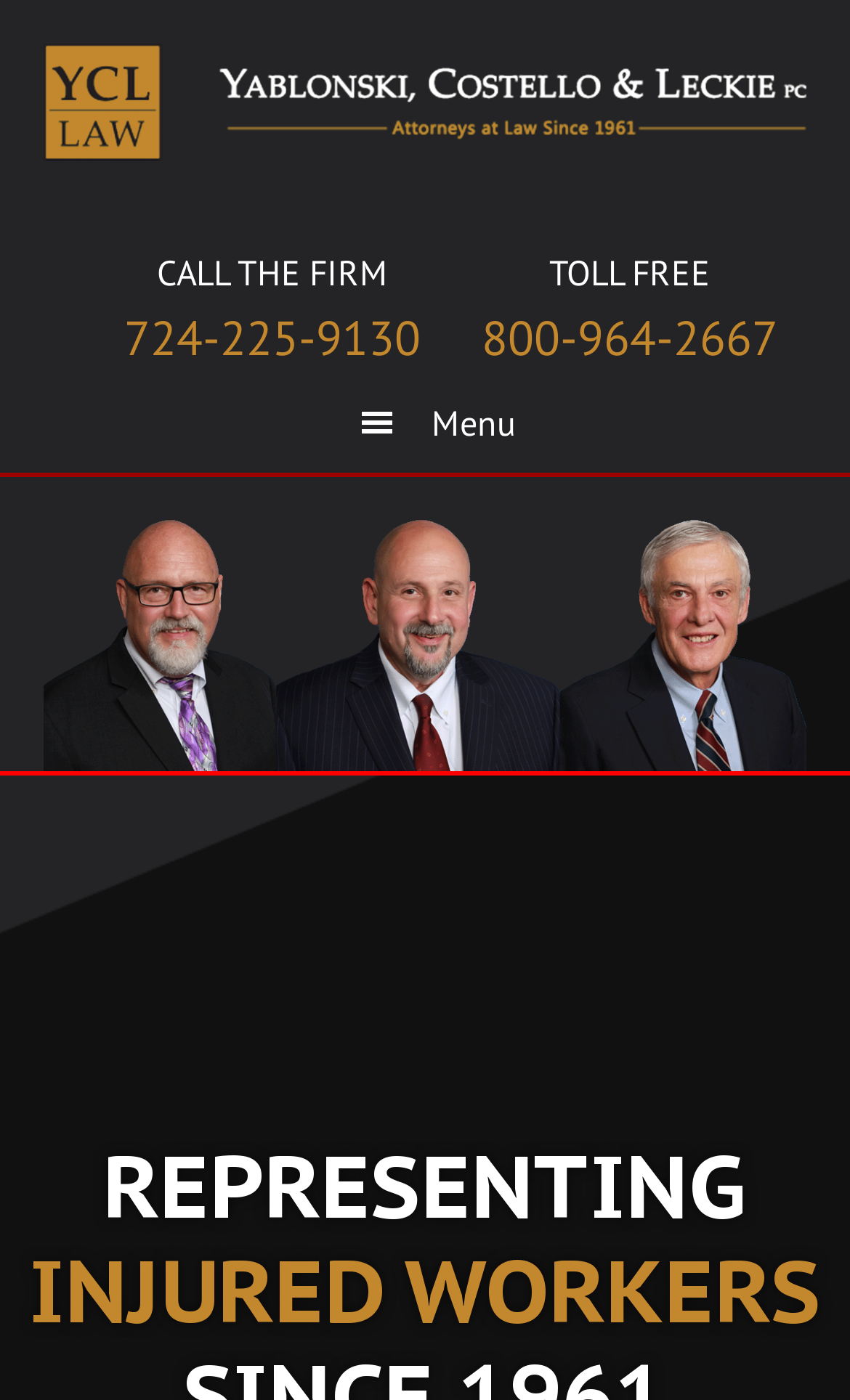How many phone numbers are displayed on the page?
Analyze the screenshot and provide a detailed answer to the question.

I found the two phone numbers by looking at the link elements on the page, one with the text '724-225-9130' and another with the text '800-964-2667'.